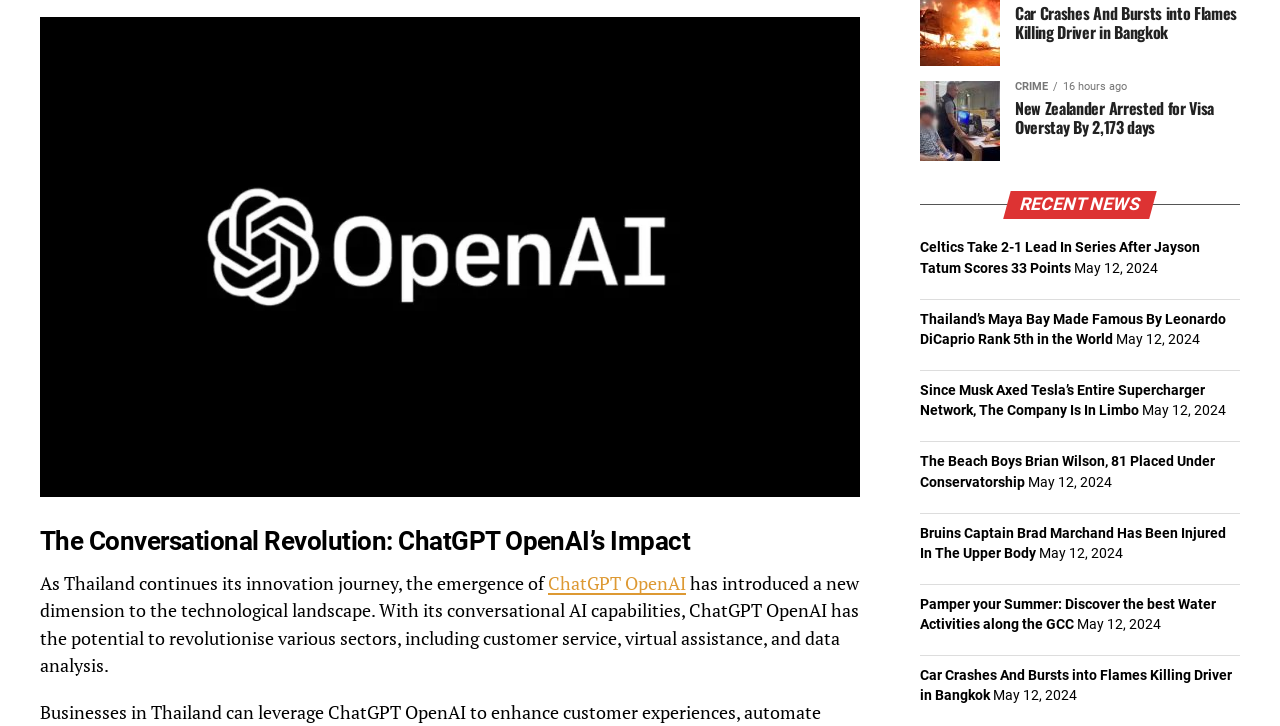Provide a thorough and detailed response to the question by examining the image: 
What is the topic of the first news article?

The first news article has a heading 'The Conversational Revolution: ChatGPT OpenAI’s Impact', which suggests that the topic of the article is about ChatGPT OpenAI.